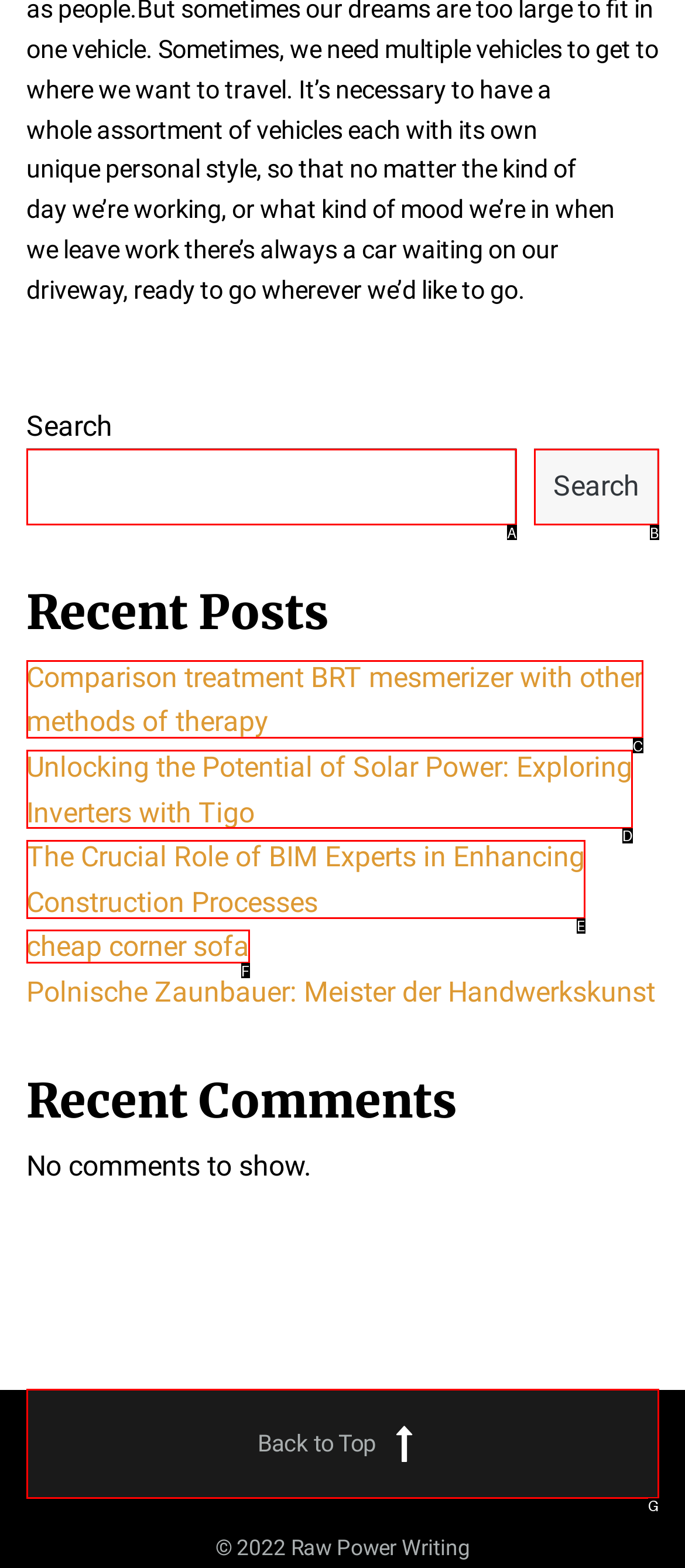Find the HTML element that suits the description: top of page
Indicate your answer with the letter of the matching option from the choices provided.

None